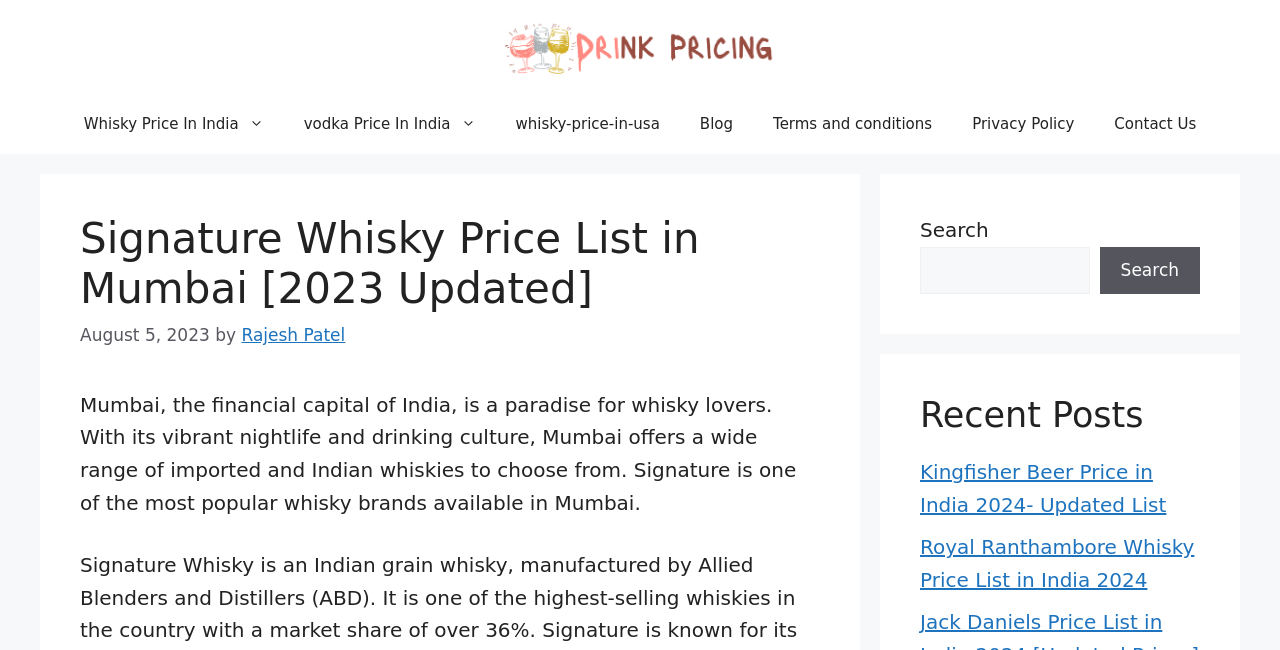Consider the image and give a detailed and elaborate answer to the question: 
What is the purpose of the search box?

The search box is located in the complementary section of the webpage, and it has a label 'Search' and a button 'Search', indicating that its purpose is to allow users to search the website for specific content.